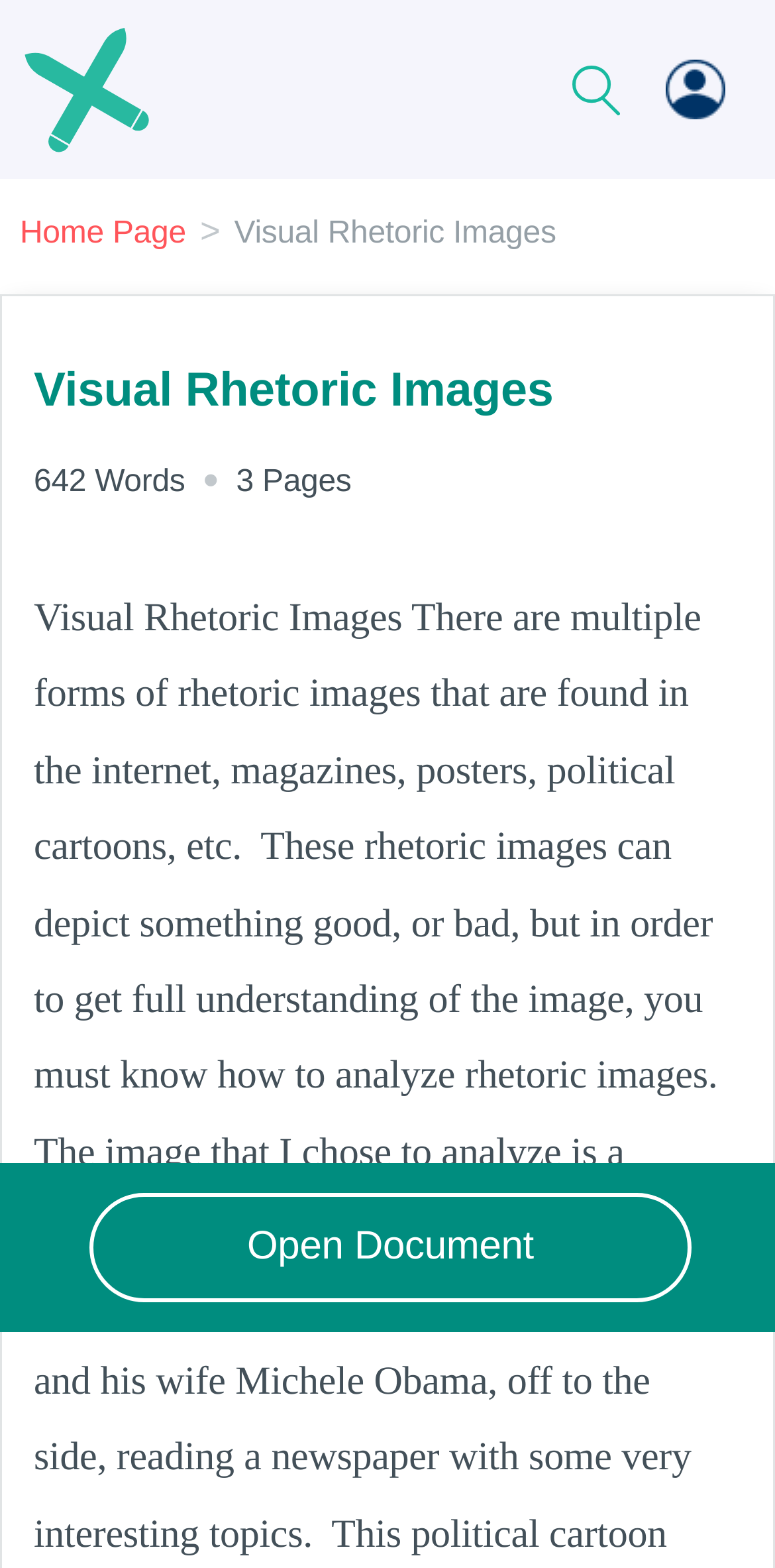Please provide a one-word or short phrase answer to the question:
What is the text of the first link on the webpage?

My Account